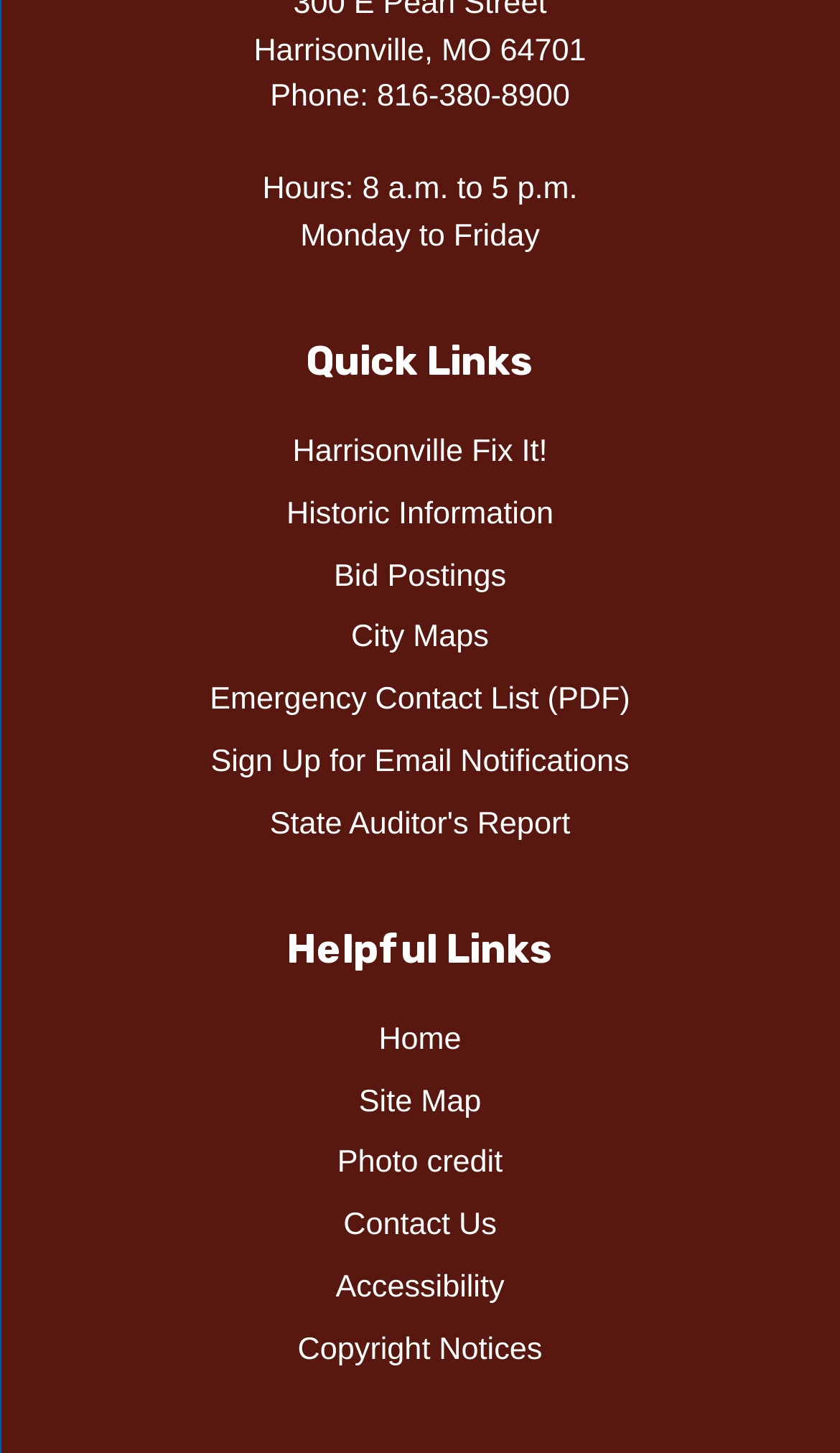Find the bounding box coordinates of the element to click in order to complete the given instruction: "Sign up for email notifications."

[0.251, 0.513, 0.749, 0.537]